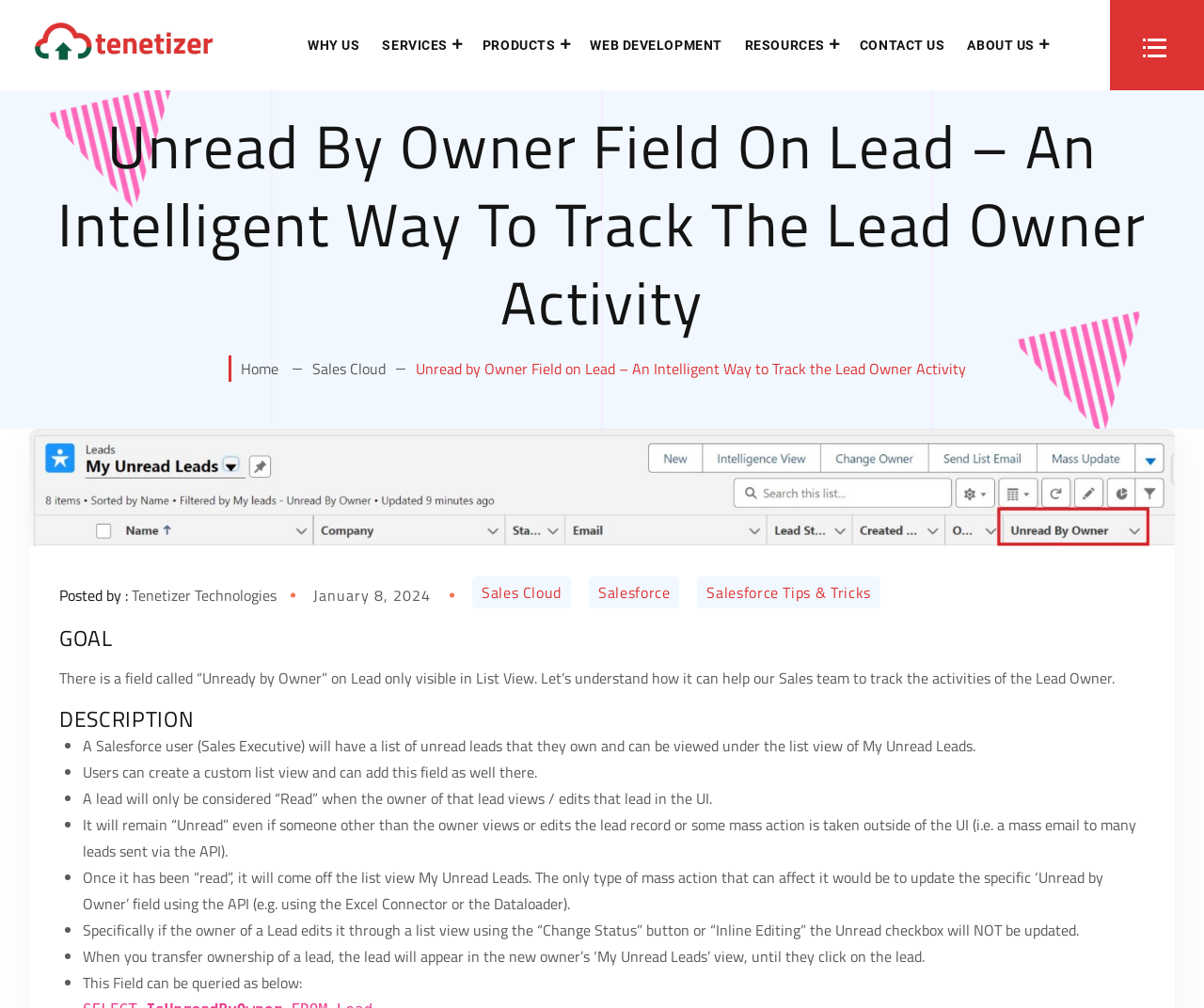Locate the bounding box coordinates of the element's region that should be clicked to carry out the following instruction: "View the 'Sales Cloud' category". The coordinates need to be four float numbers between 0 and 1, i.e., [left, top, right, bottom].

[0.259, 0.355, 0.32, 0.377]